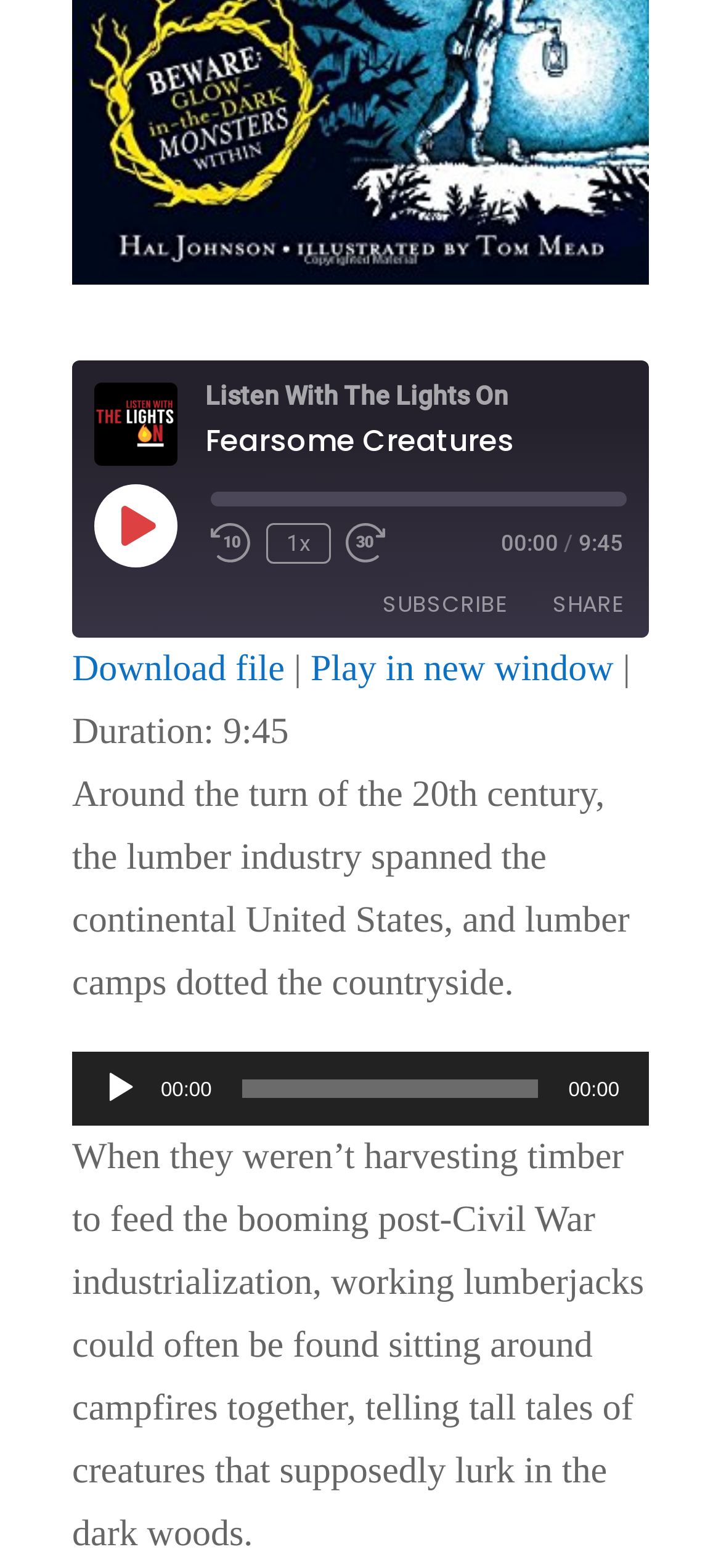Refer to the screenshot and answer the following question in detail:
What is the name of the podcast?

The name of the podcast can be found in the image element at the top of the page, which has the text 'Listen With The Lights On Podcast'.